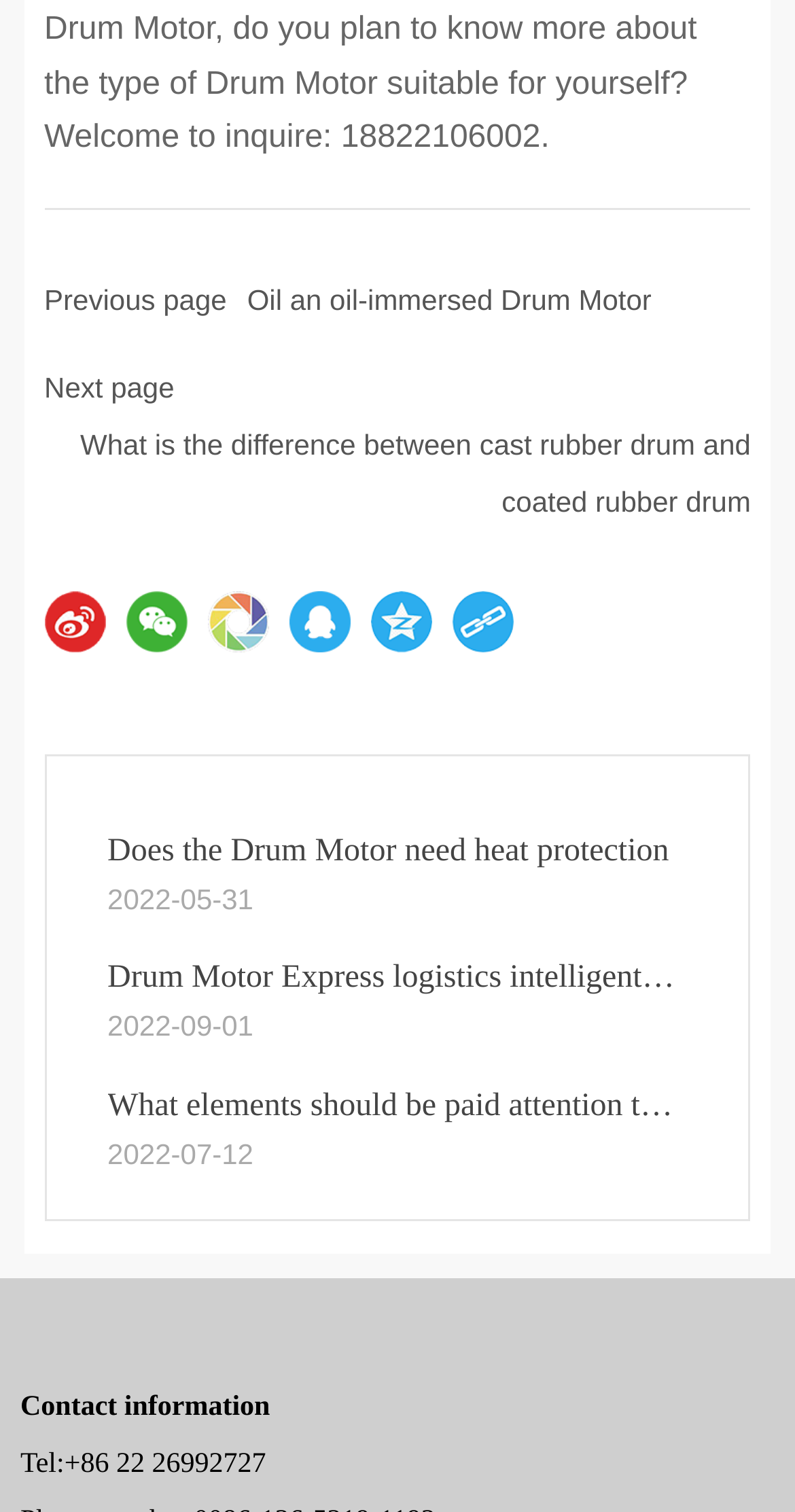Given the description of the UI element: "+86 22 26992727", predict the bounding box coordinates in the form of [left, top, right, bottom], with each value being a float between 0 and 1.

[0.081, 0.958, 0.335, 0.978]